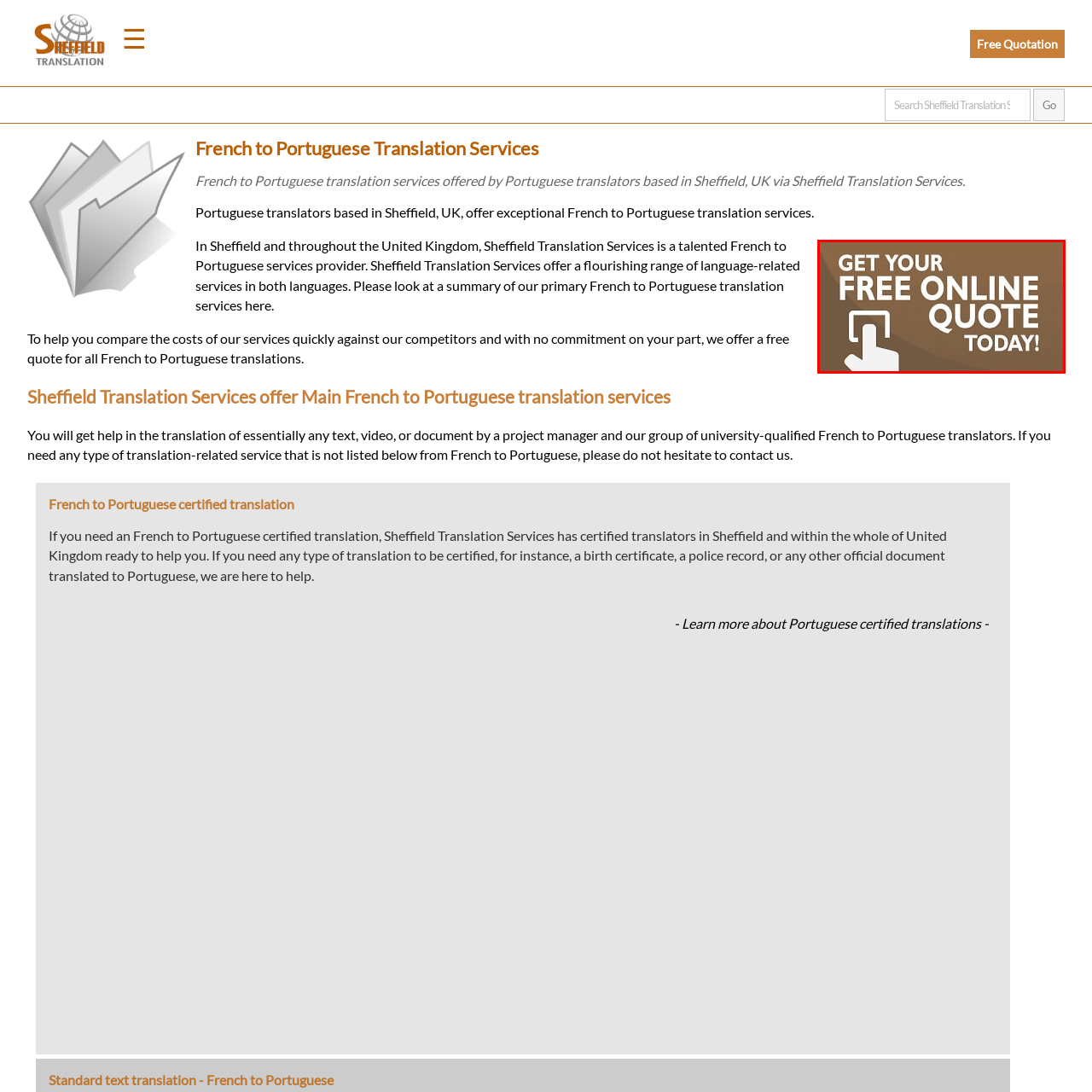Direct your attention to the image contained by the red frame and provide a detailed response to the following question, utilizing the visual data from the image:
What language translation services are being promoted?

According to the caption, the image is promoting Sheffield Translation Services' French to Portuguese translation services, which is the specific language pair being highlighted in this initiative.